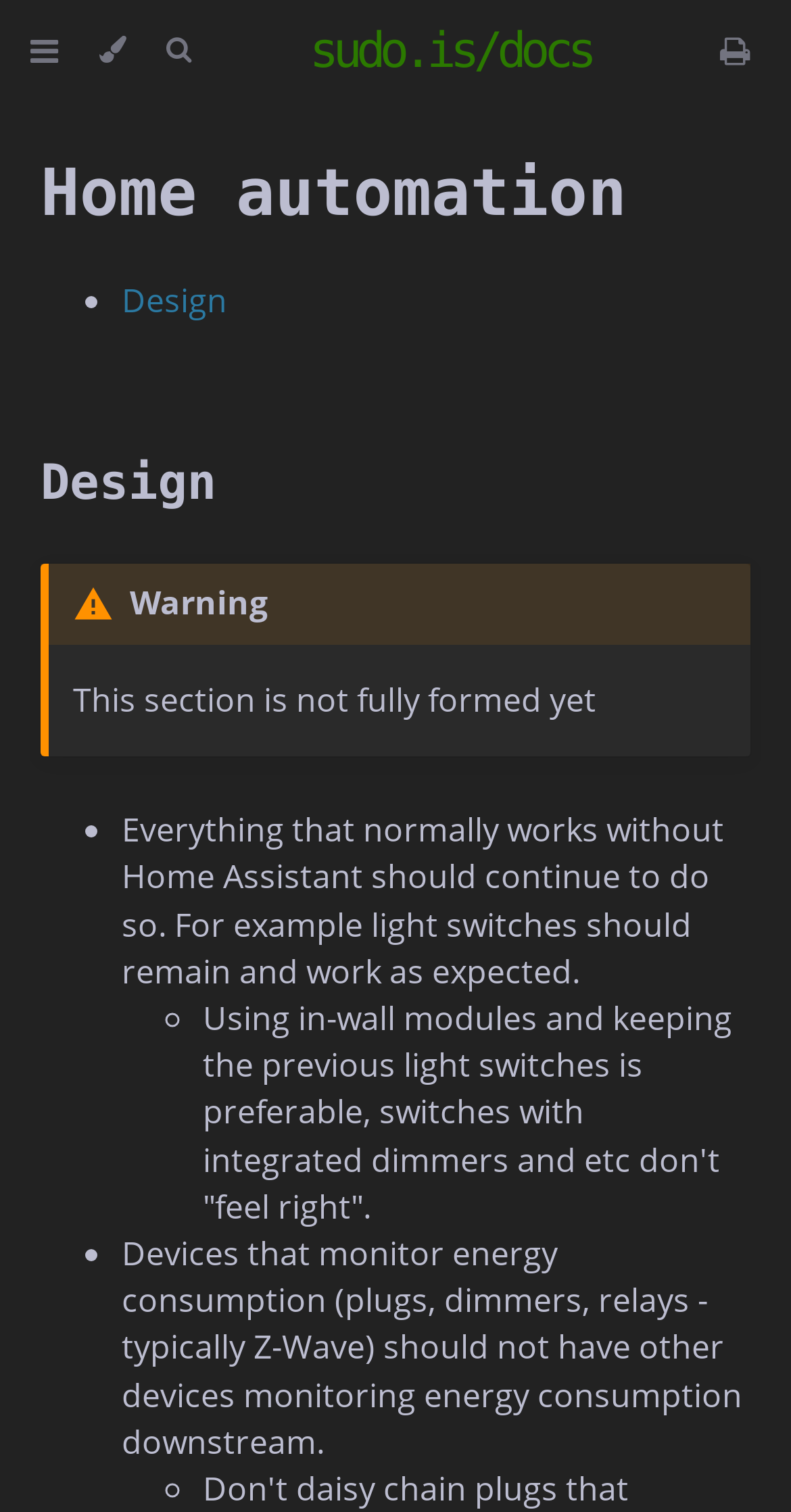Answer the question below with a single word or a brief phrase: 
What is the name of the website?

sudo.is/docs